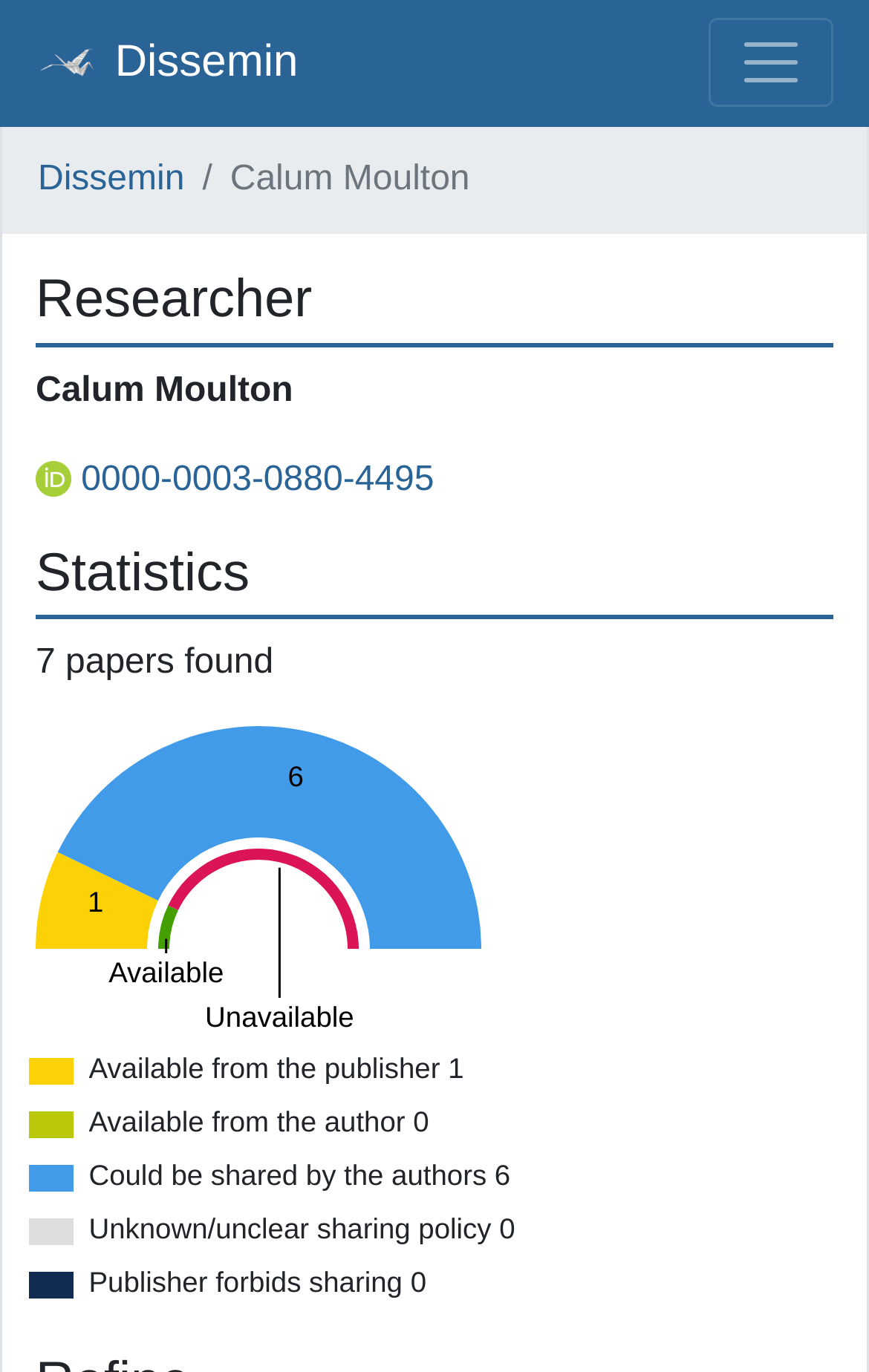Provide an in-depth description of the elements and layout of the webpage.

The webpage is about Calum Moulton's profile on Dissemin, a platform that detects papers behind paywalls and invites authors to upload them to an open repository. 

At the top left corner, there is a logo of Dissemin, accompanied by a toggle navigation button on the top right corner. Below the logo, there is a breadcrumb navigation bar that spans the entire width of the page. 

The main content of the page is divided into sections. The first section is headed by "Researcher" and contains a link to Calum Moulton's ORCID profile, accompanied by an ORCID icon. 

Below the researcher section, there is a "Statistics" section, which displays the number of papers found, 7 in this case. This section is followed by a graphical representation, likely a chart or graph, that shows the availability of papers. The graph is labeled with "Available" and "Unavailable" sections.

The final section is headed by "Refine by OA status" and contains four options to filter papers by their open access status. These options include "Available from the publisher", "Available from the author", "Could be shared by the authors", and "Unknown/unclear sharing policy" or "Publisher forbids sharing". Each option displays the number of papers that match the corresponding status.